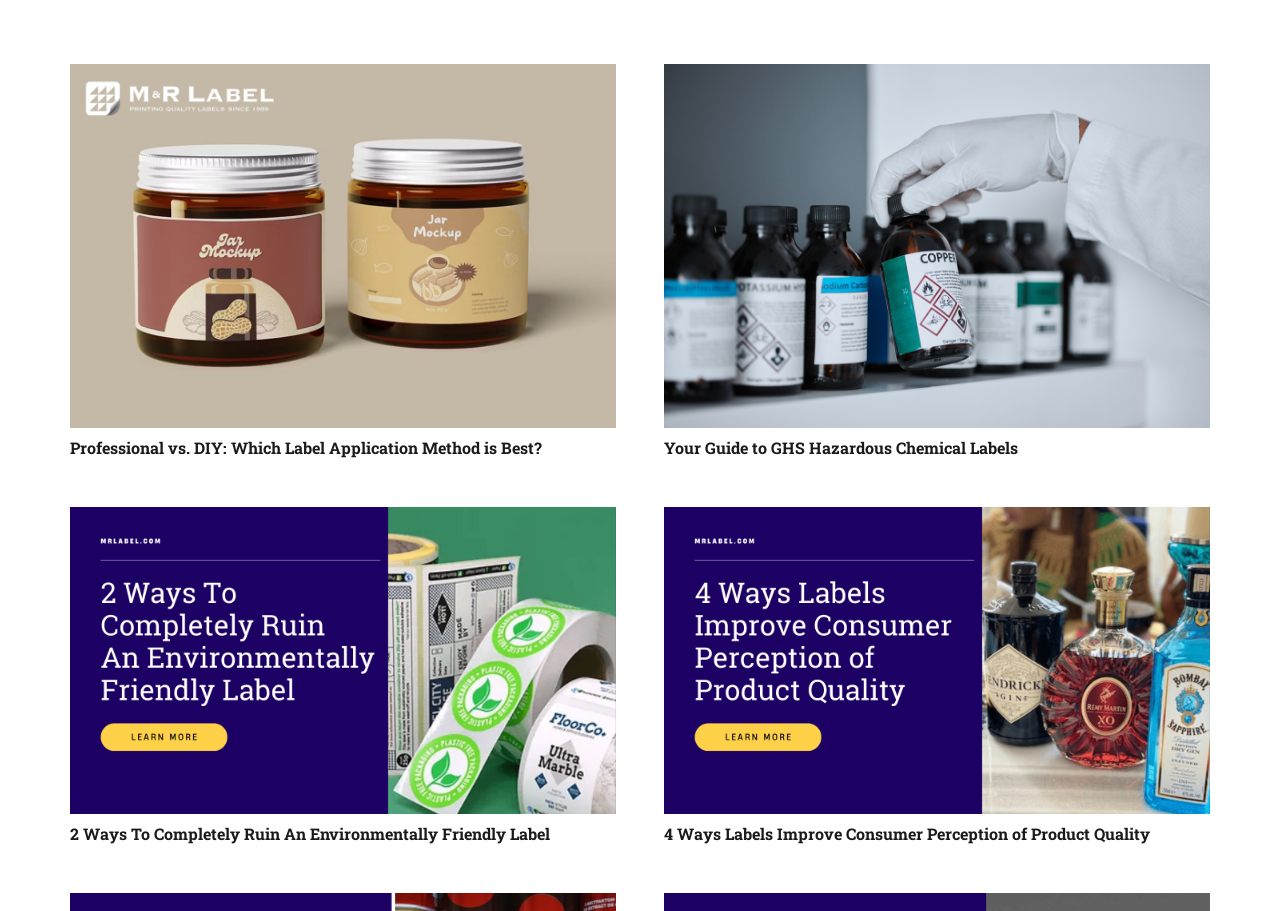Specify the bounding box coordinates of the element's region that should be clicked to achieve the following instruction: "Explore how labels improve consumer perception of product quality". The bounding box coordinates consist of four float numbers between 0 and 1, in the format [left, top, right, bottom].

[0.519, 0.557, 0.945, 0.894]